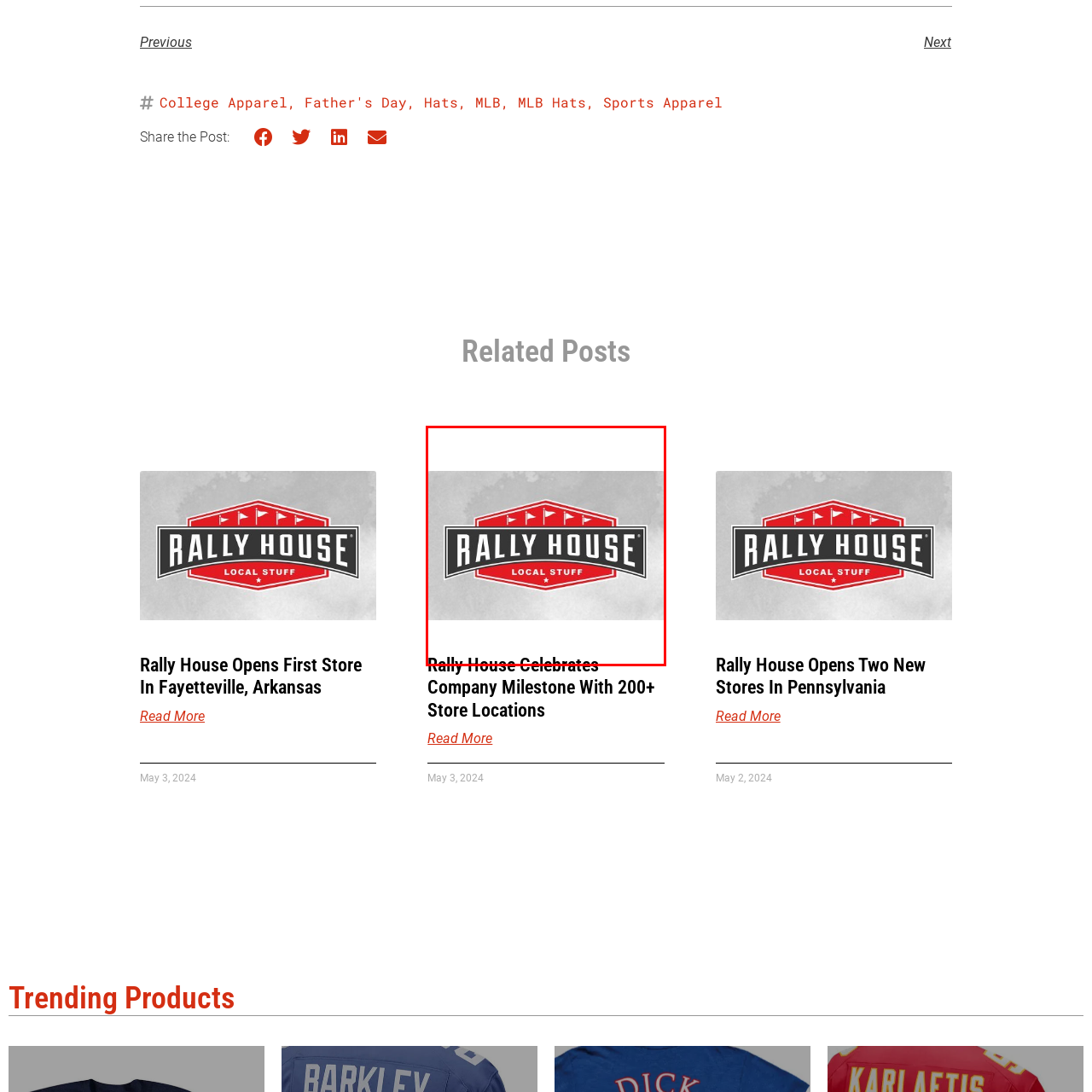Direct your attention to the image within the red boundary and answer the question with a single word or phrase:
What phrase is written below the brand name in the logo?

LOCAL STUFF